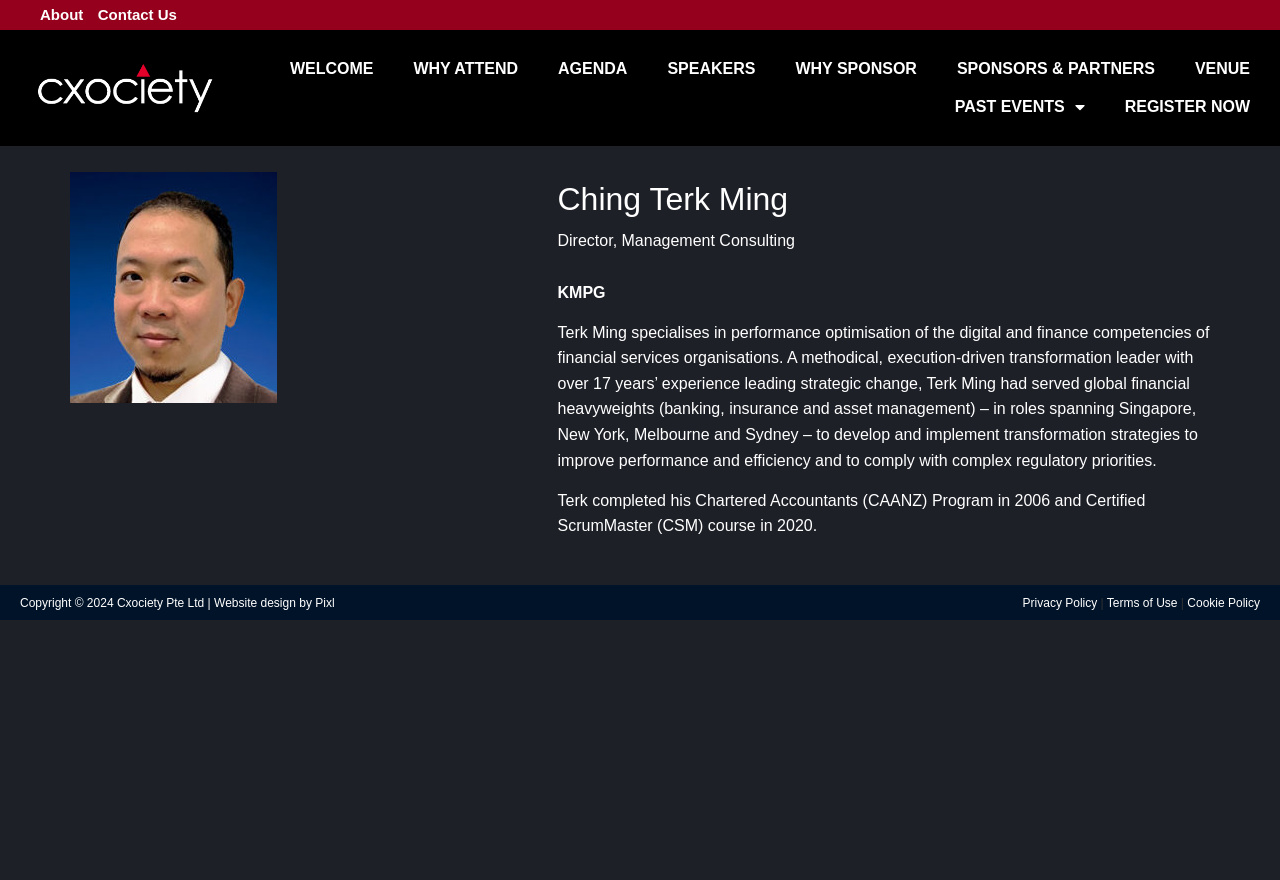What is the name of the company that designed the website?
Look at the image and answer the question using a single word or phrase.

Pixl